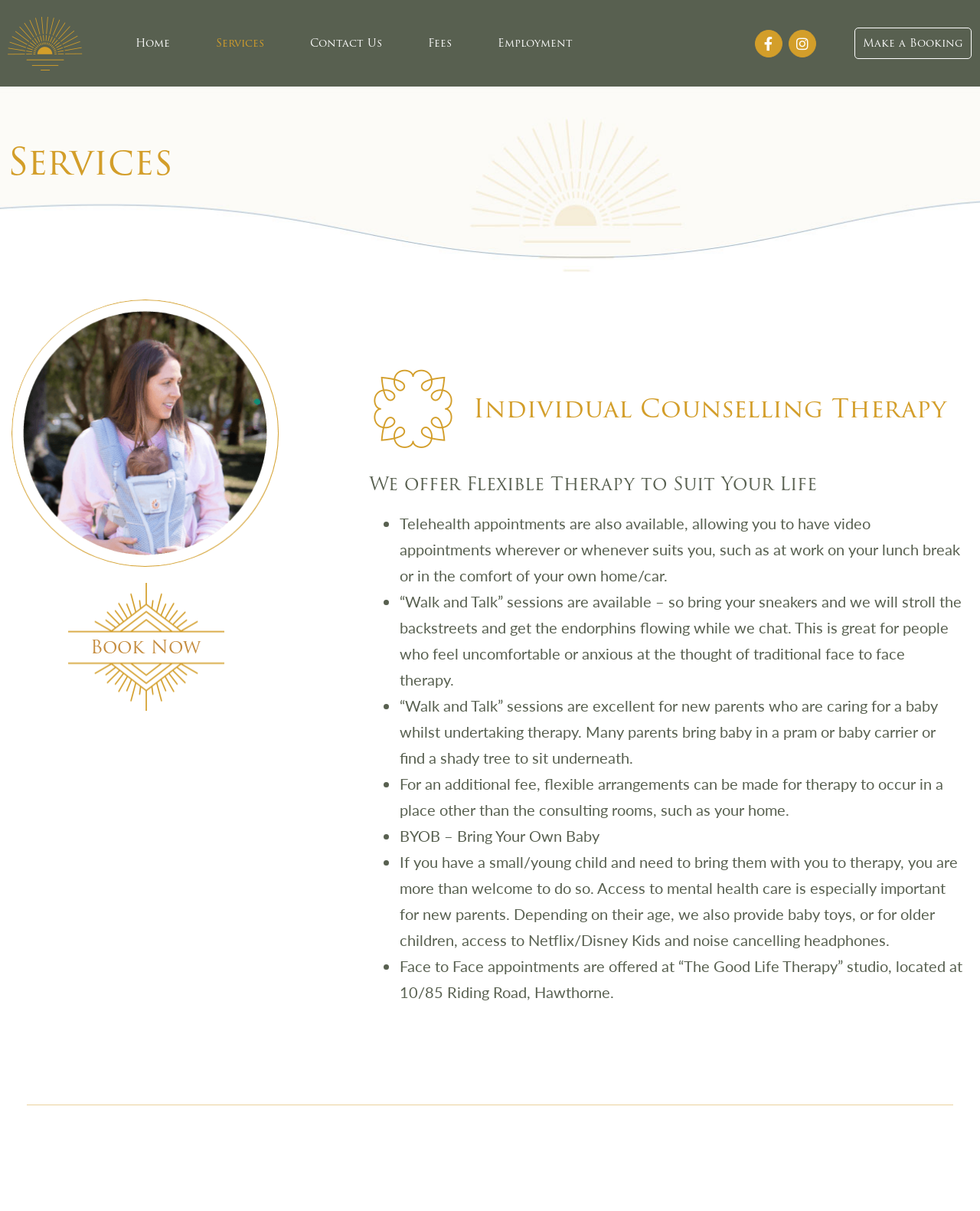Please identify the bounding box coordinates of the element I should click to complete this instruction: 'Click on the 'Facebook-f' social media link'. The coordinates should be given as four float numbers between 0 and 1, like this: [left, top, right, bottom].

[0.77, 0.024, 0.798, 0.047]